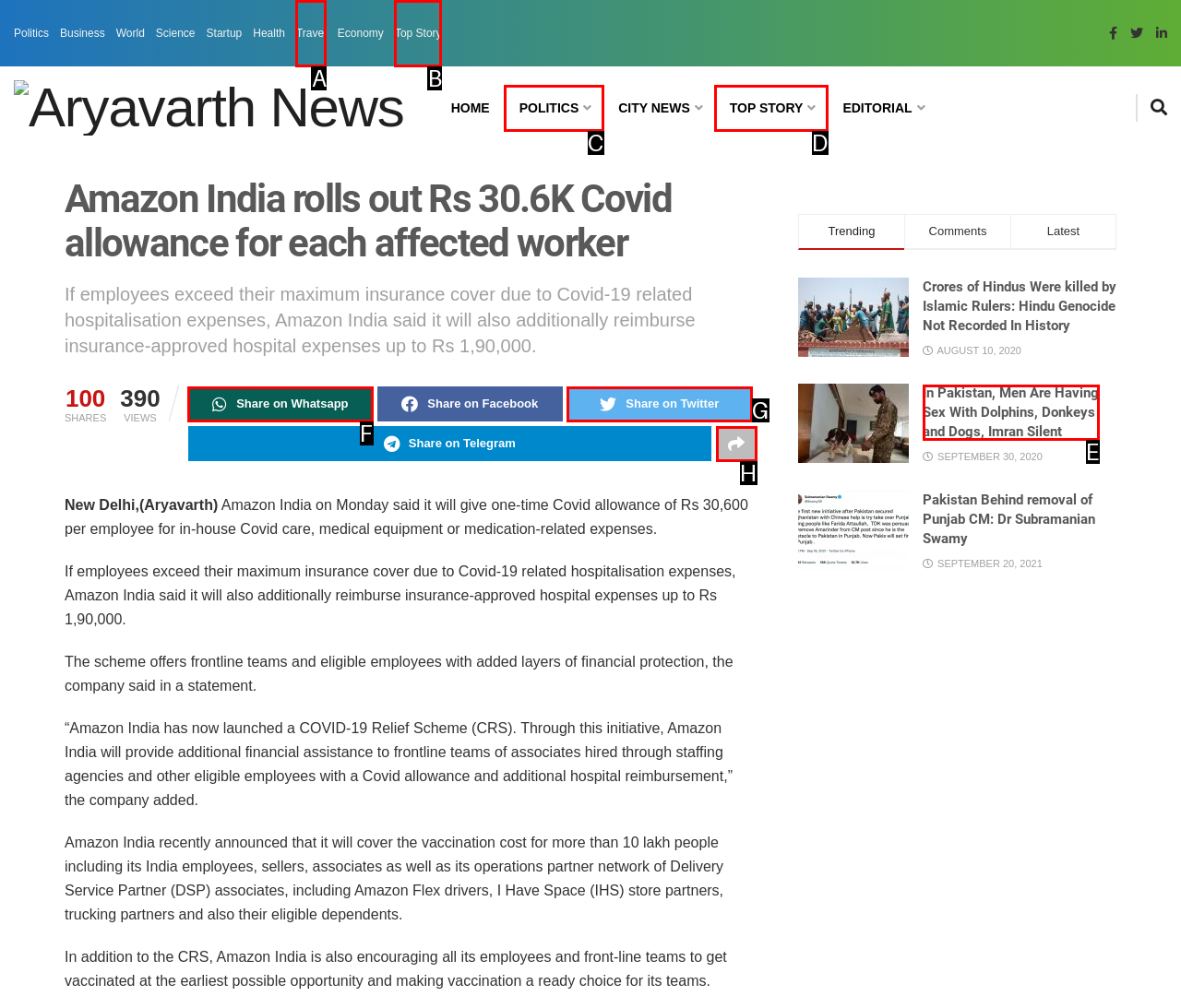Select the right option to accomplish this task: View the 'Top Story' page. Reply with the letter corresponding to the correct UI element.

B